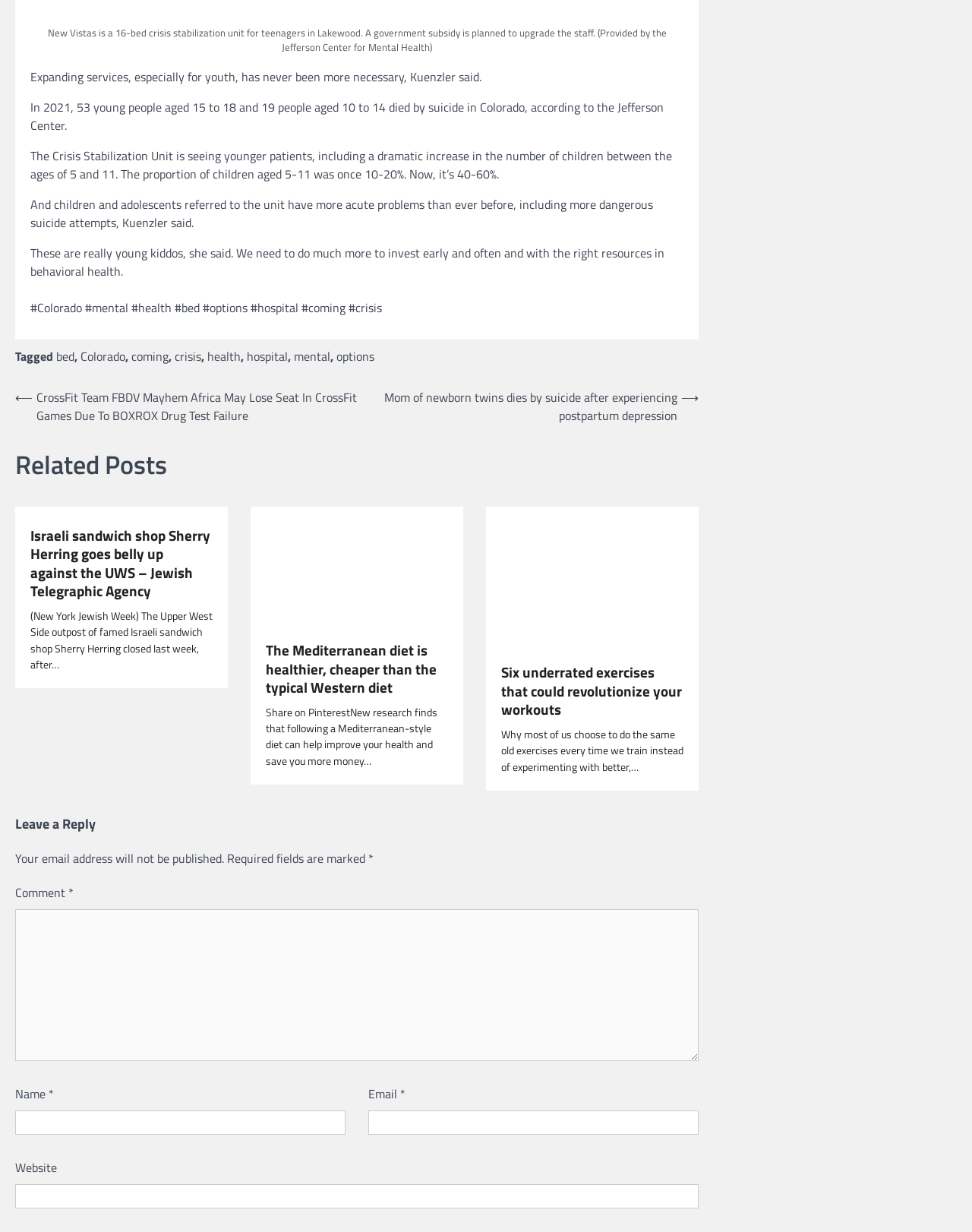Determine the bounding box coordinates of the region I should click to achieve the following instruction: "Enter your name in the textbox". Ensure the bounding box coordinates are four float numbers between 0 and 1, i.e., [left, top, right, bottom].

[0.016, 0.901, 0.355, 0.921]